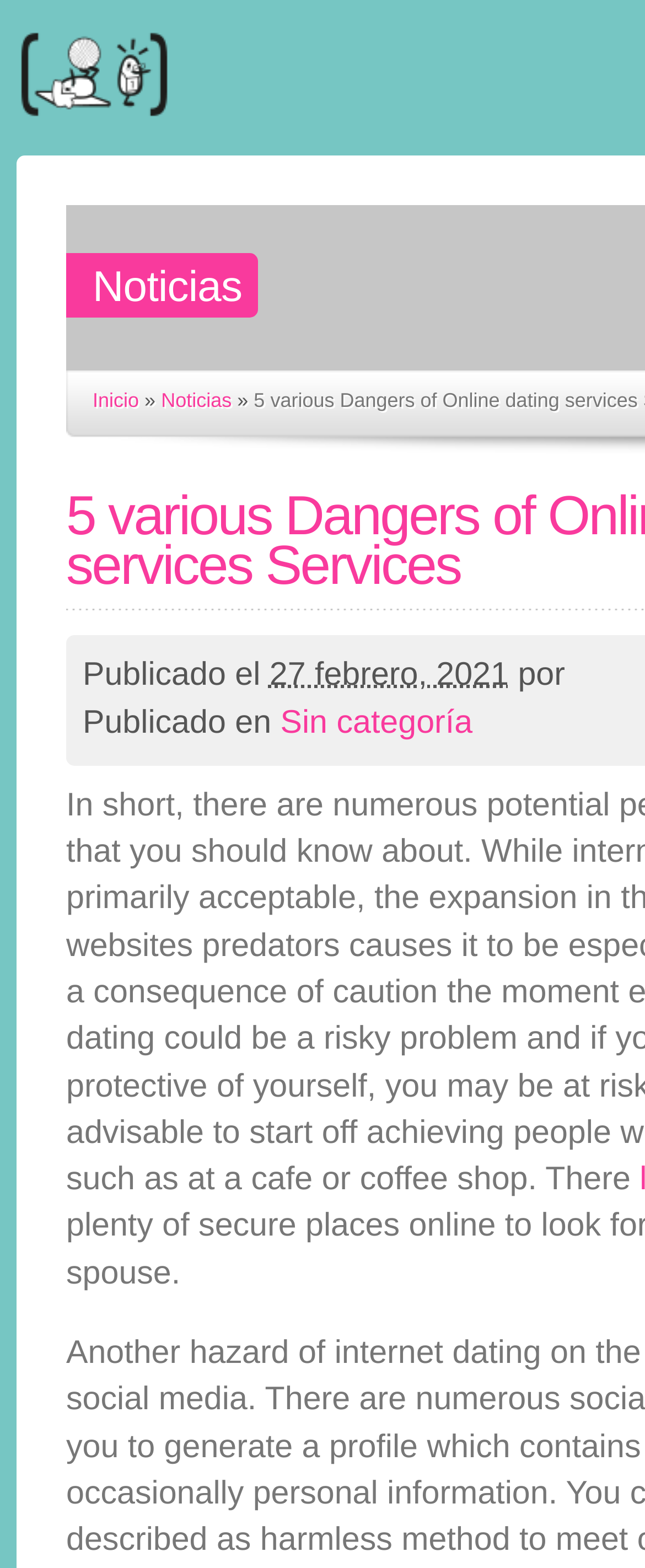Observe the image and answer the following question in detail: What is the name of the website?

I determined the answer by looking at the link element with the text 'Esport Senior UV' at the top of the webpage, which is likely to be the website's name.